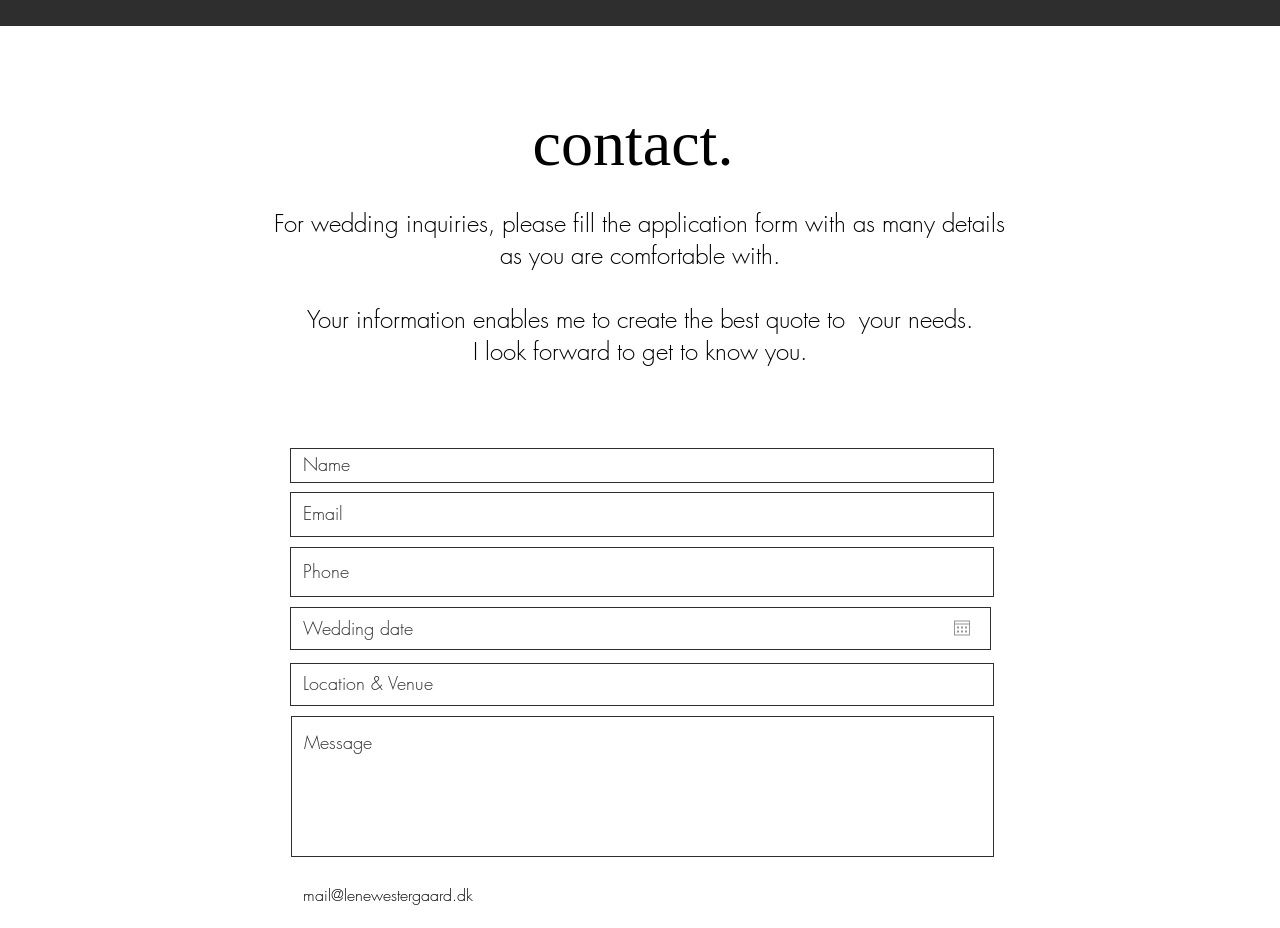Pinpoint the bounding box coordinates for the area that should be clicked to perform the following instruction: "Send an email to the provided email address".

[0.237, 0.952, 0.37, 0.976]